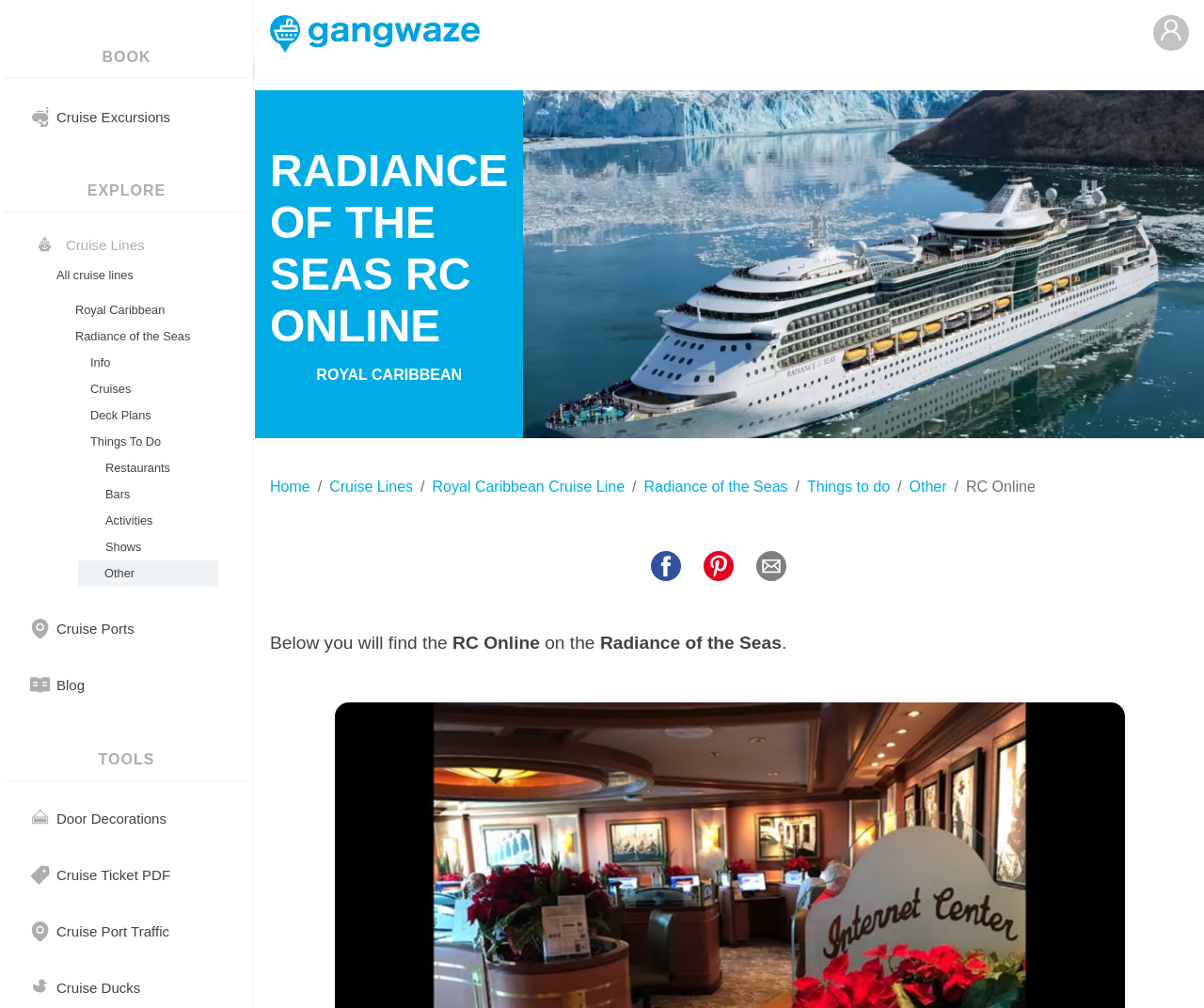Identify the bounding box of the UI component described as: "Cruise Lines".

[0.274, 0.472, 0.343, 0.494]